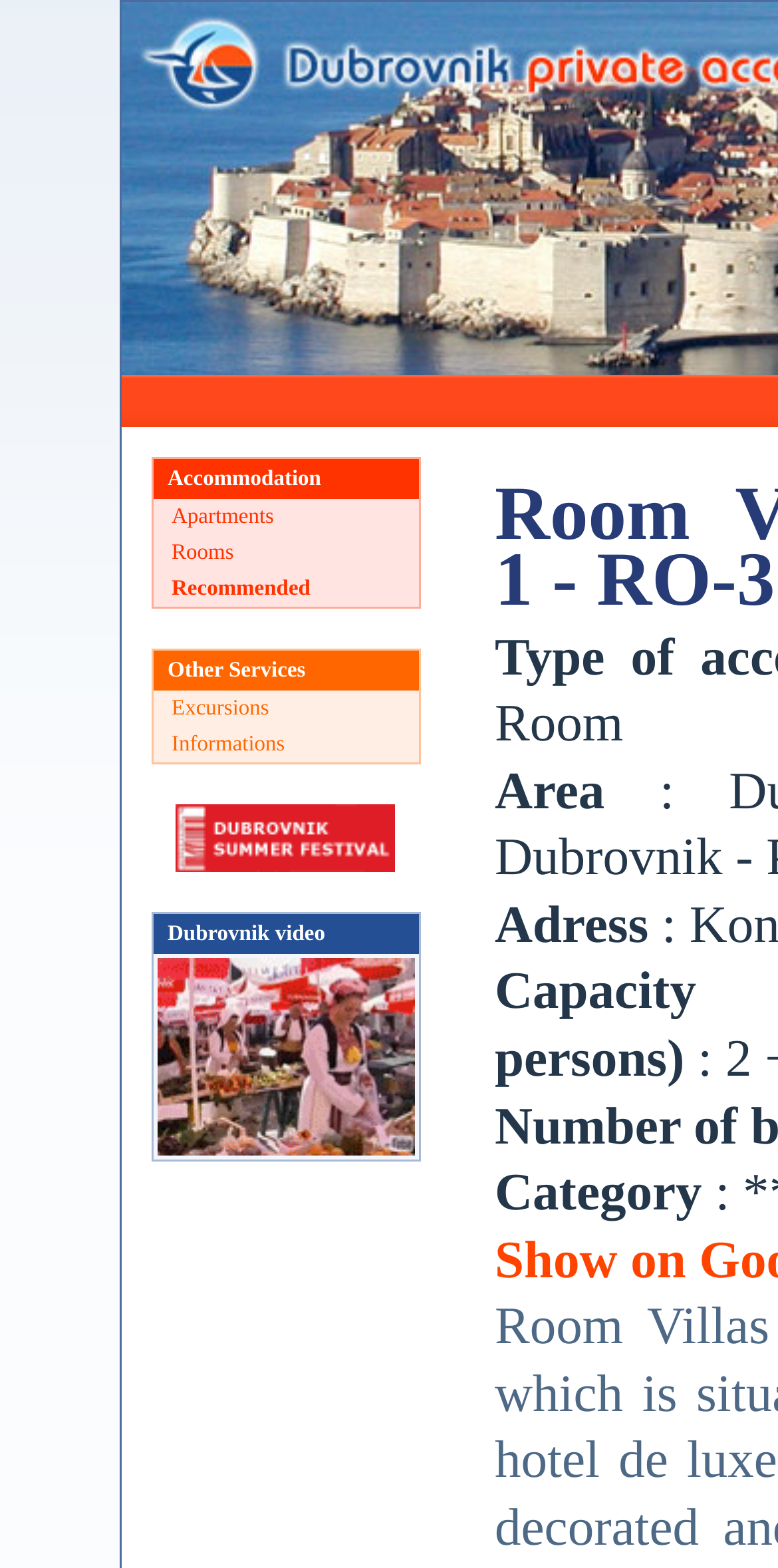How many navigation links are there?
From the screenshot, provide a brief answer in one word or phrase.

7